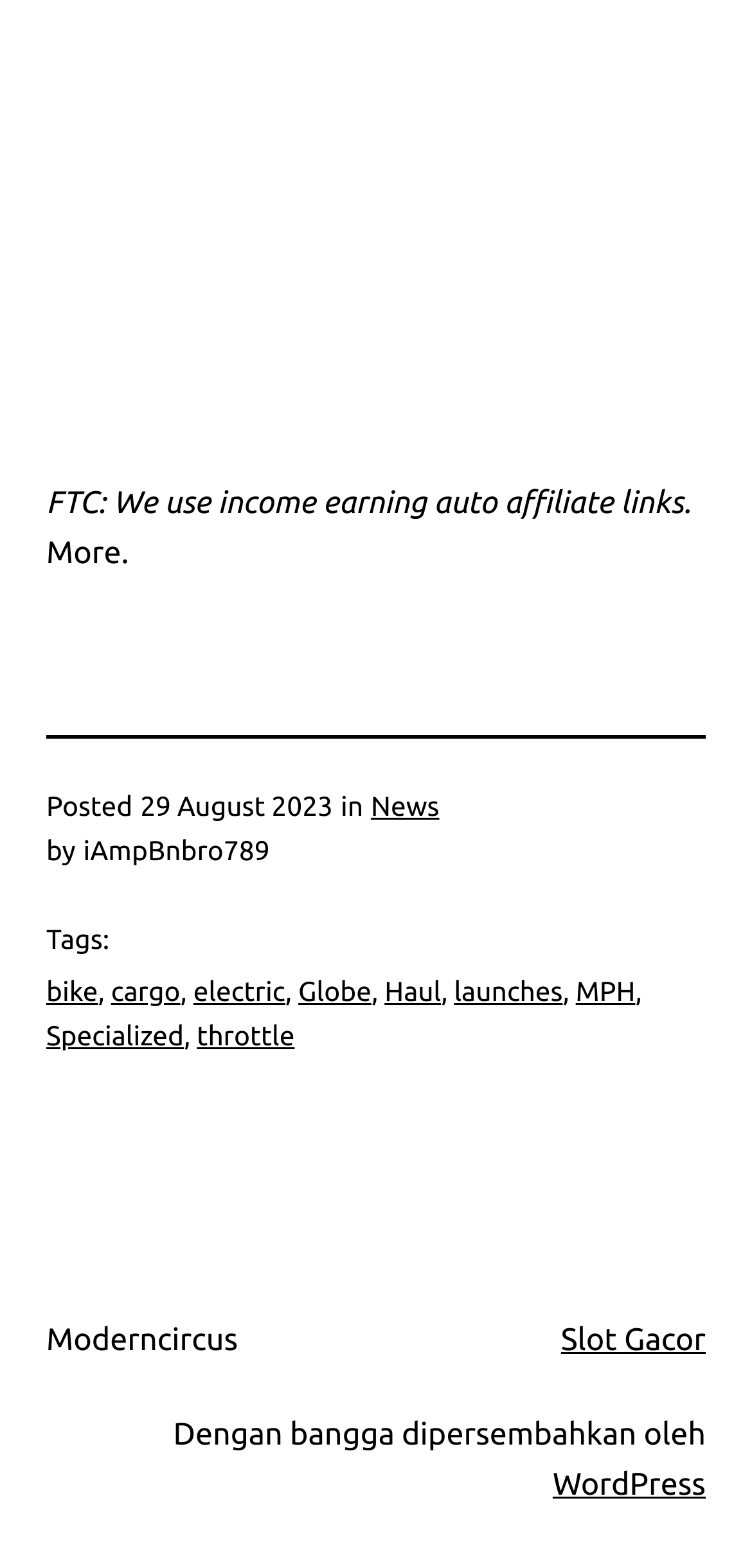Show the bounding box coordinates for the element that needs to be clicked to execute the following instruction: "Click on the 'bike' tag". Provide the coordinates in the form of four float numbers between 0 and 1, i.e., [left, top, right, bottom].

[0.062, 0.622, 0.13, 0.642]